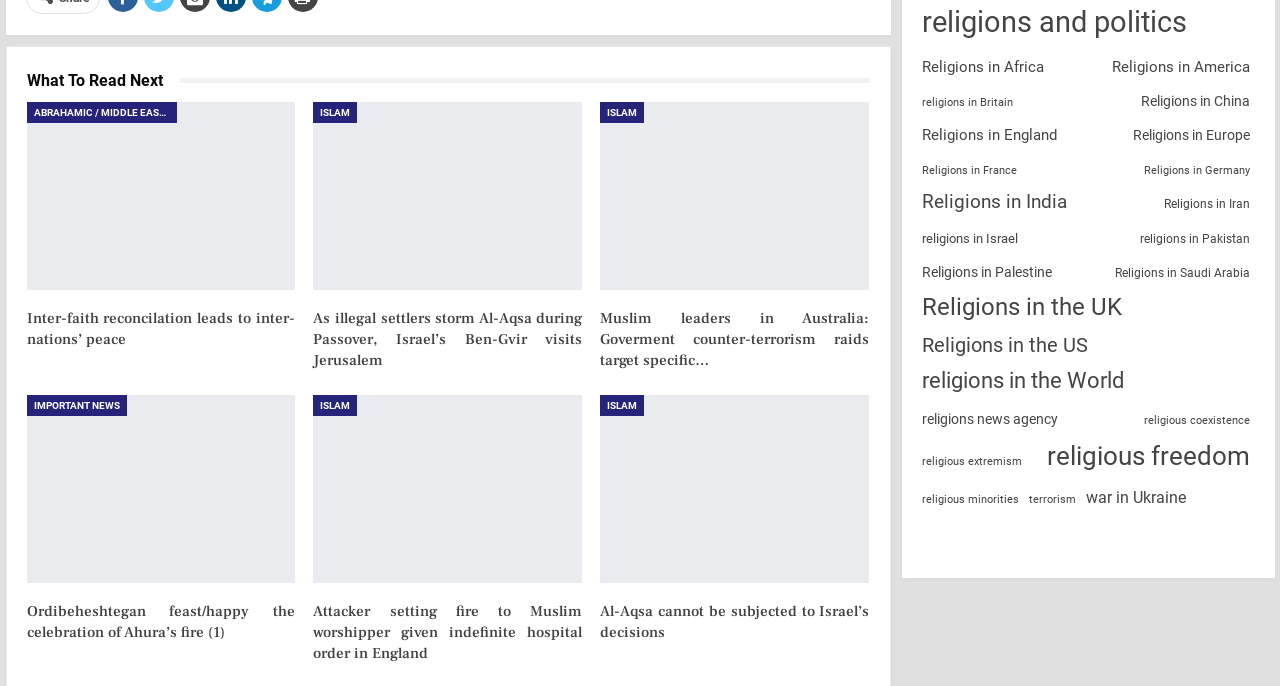What is the topic of the link 'As illegal settlers storm Al-Aqsa during Passover, Israel’s Ben-Gvir visits Jerusalem'?
We need a detailed and meticulous answer to the question.

I determined the answer by looking at the link 'As illegal settlers storm Al-Aqsa during Passover, Israel’s Ben-Gvir visits Jerusalem' and noticing that it is categorized under the topic of ISLAM, which is indicated by the link 'ISLAM' above it.